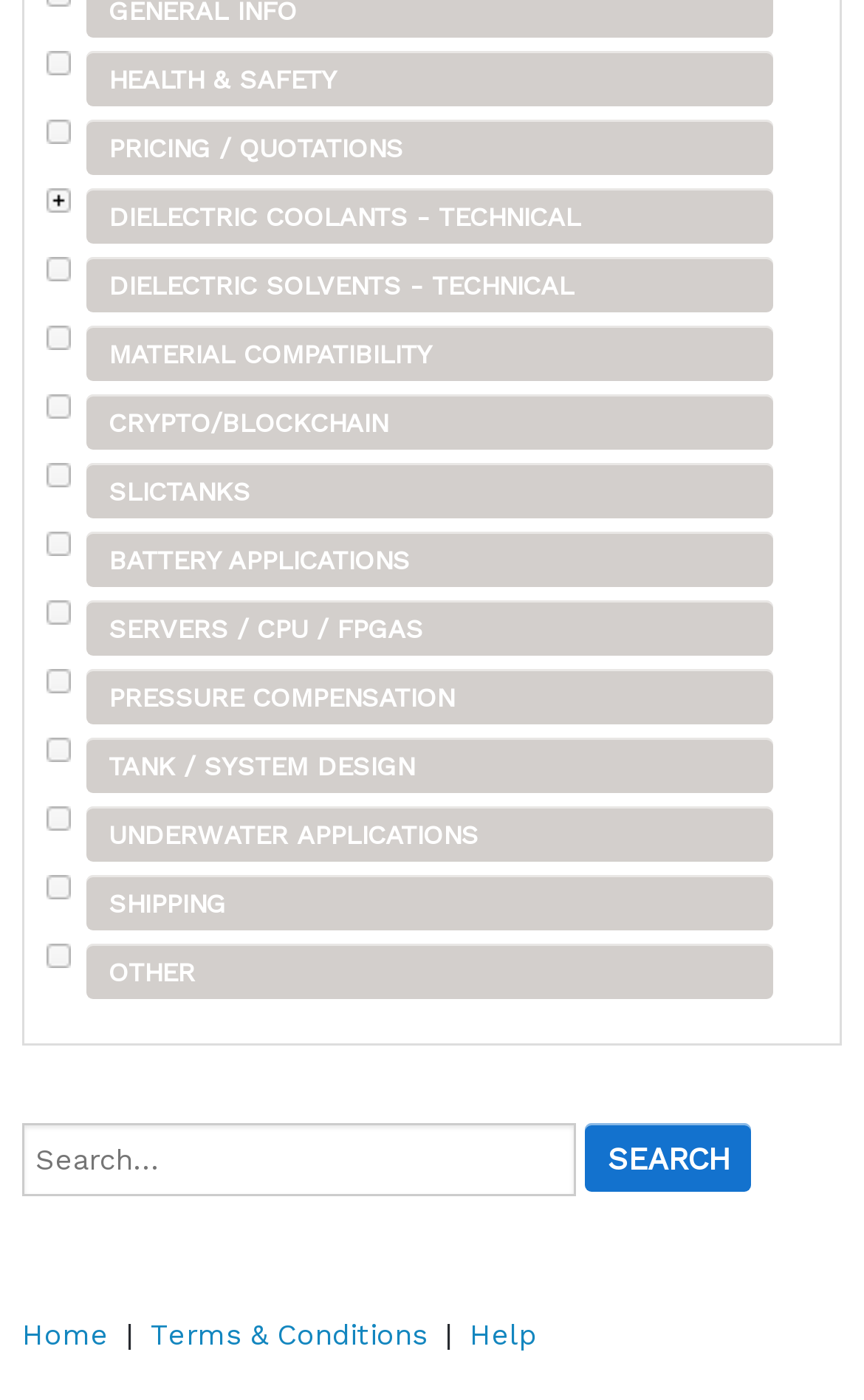Can you find the bounding box coordinates for the element that needs to be clicked to execute this instruction: "Go to HEALTH & SAFETY page"? The coordinates should be given as four float numbers between 0 and 1, i.e., [left, top, right, bottom].

[0.1, 0.037, 0.895, 0.077]